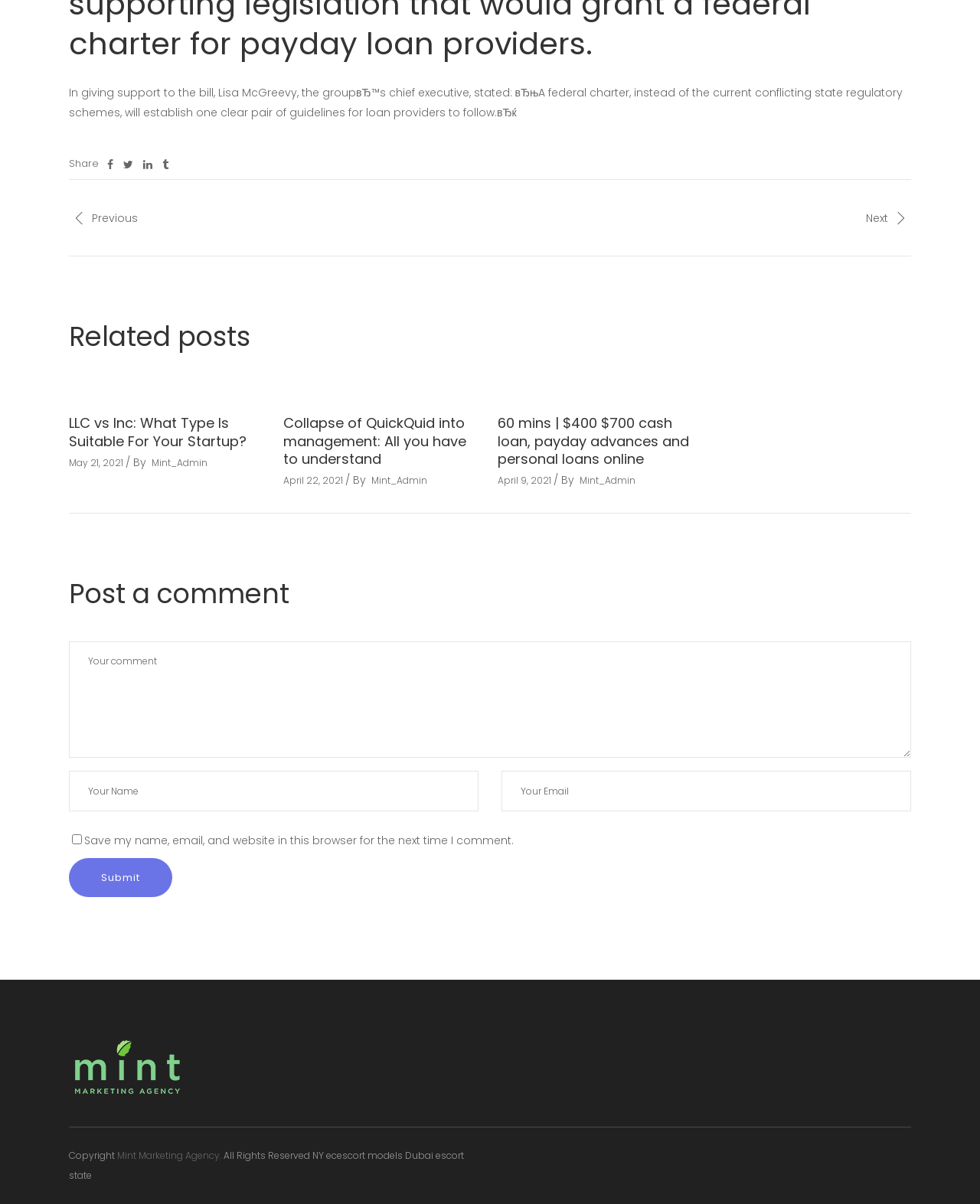Please mark the clickable region by giving the bounding box coordinates needed to complete this instruction: "Play FNF vs Girlfriend.EXE (Vivian Plague)".

None